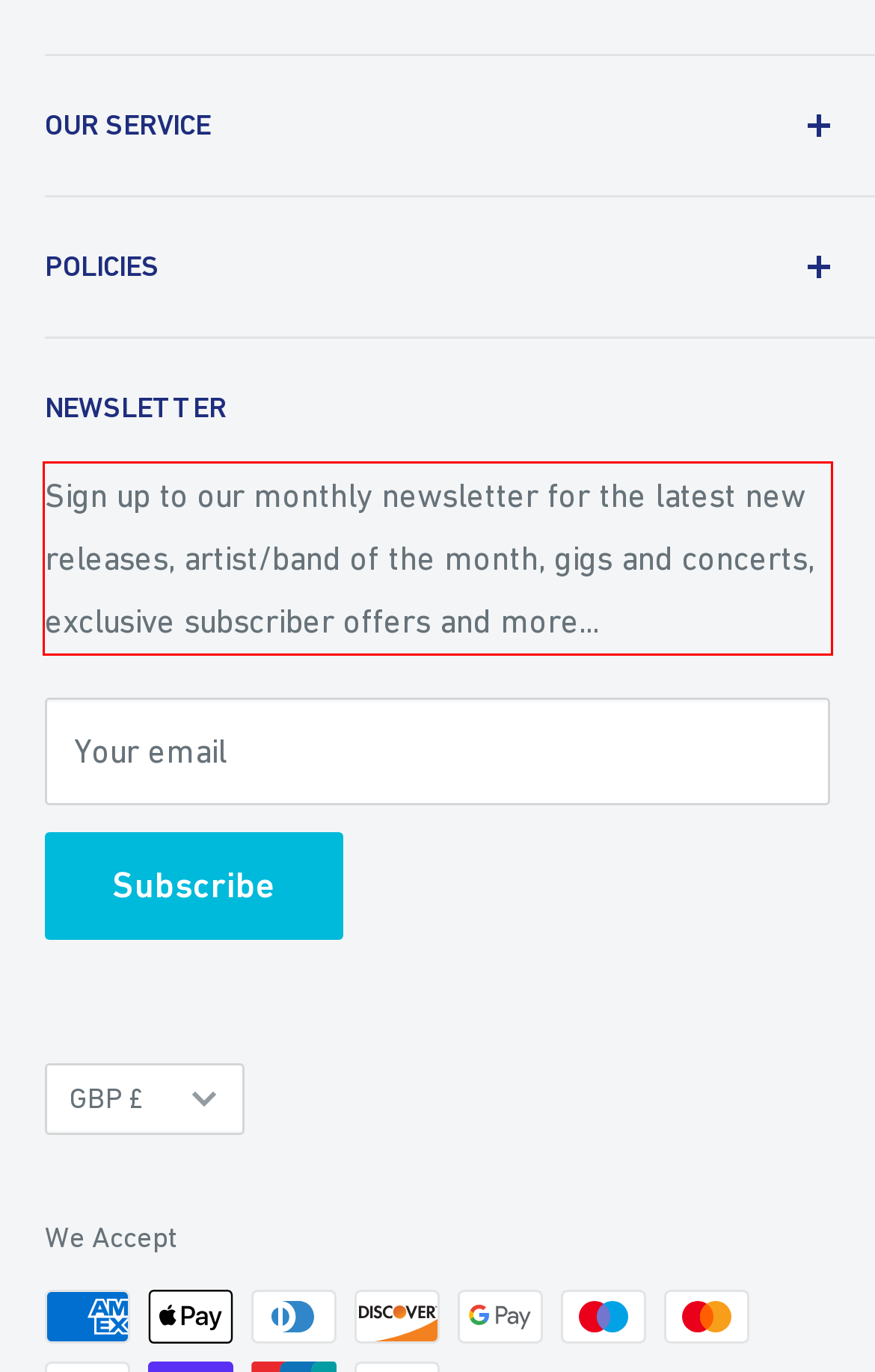You are given a screenshot with a red rectangle. Identify and extract the text within this red bounding box using OCR.

Sign up to our monthly newsletter for the latest new releases, artist/band of the month, gigs and concerts, exclusive subscriber offers and more...